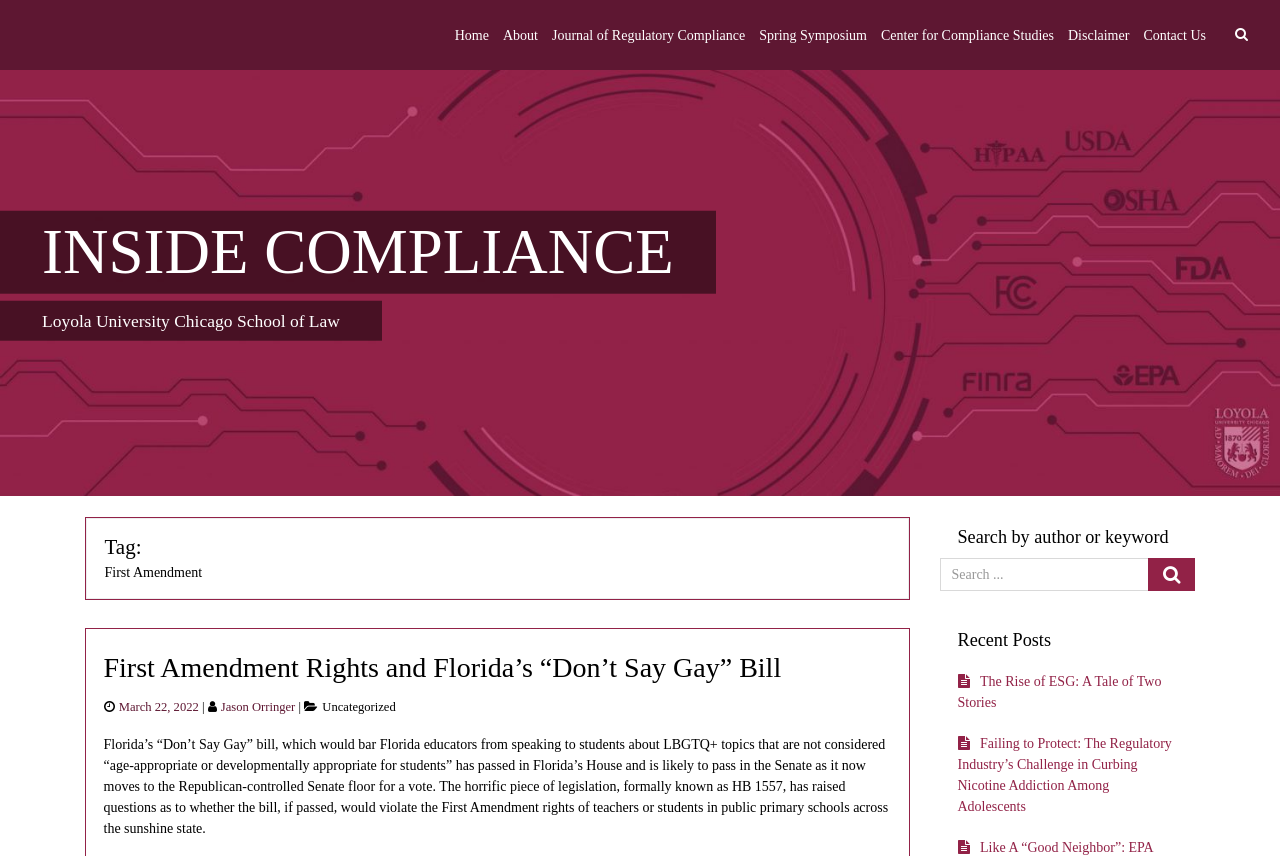What is the topic of the first article on the webpage? Using the information from the screenshot, answer with a single word or phrase.

First Amendment Rights and Florida’s “Don’t Say Gay” Bill